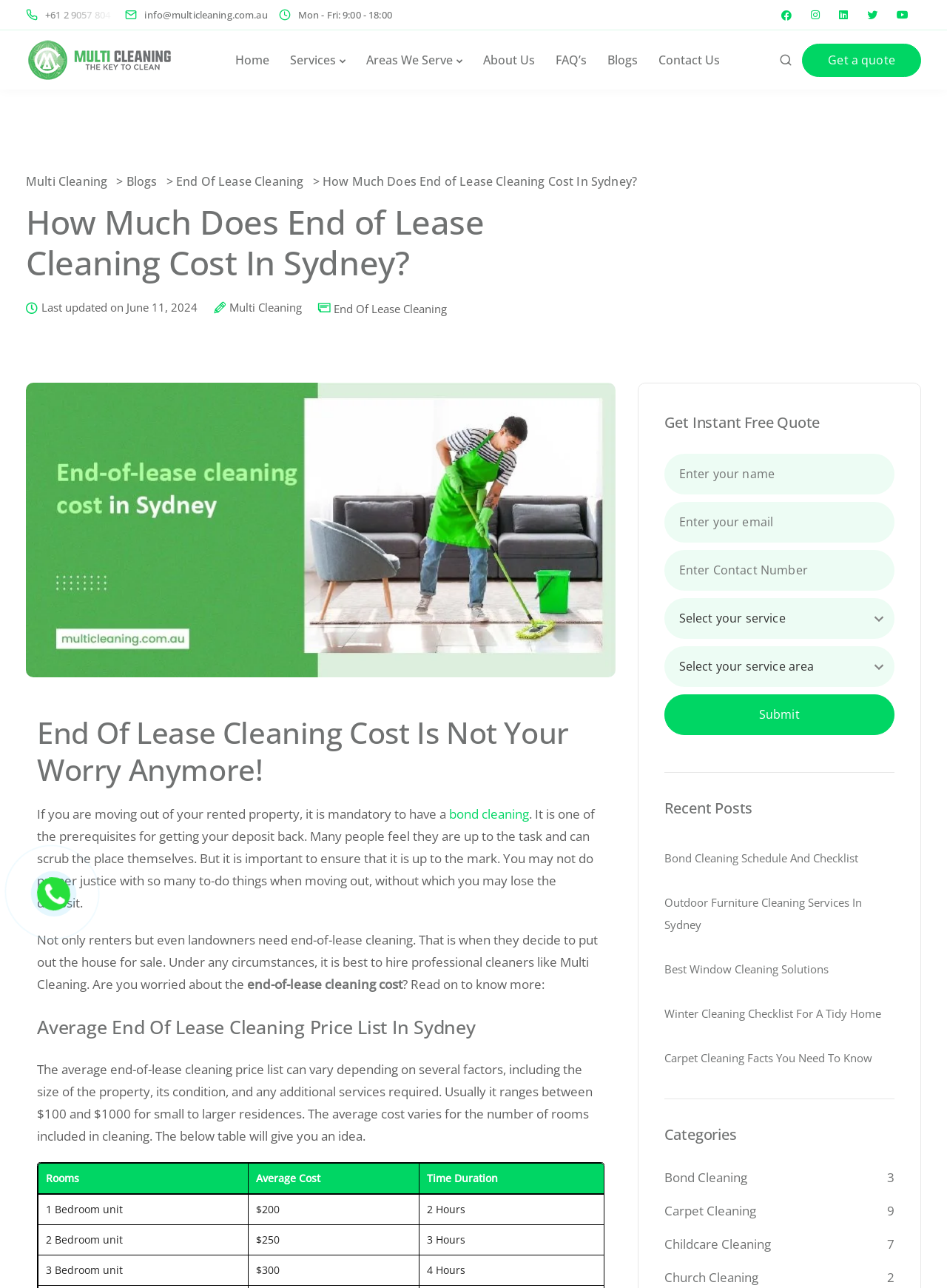Please indicate the bounding box coordinates of the element's region to be clicked to achieve the instruction: "Read the blog post about Bond Cleaning Schedule And Checklist". Provide the coordinates as four float numbers between 0 and 1, i.e., [left, top, right, bottom].

[0.701, 0.657, 0.945, 0.675]